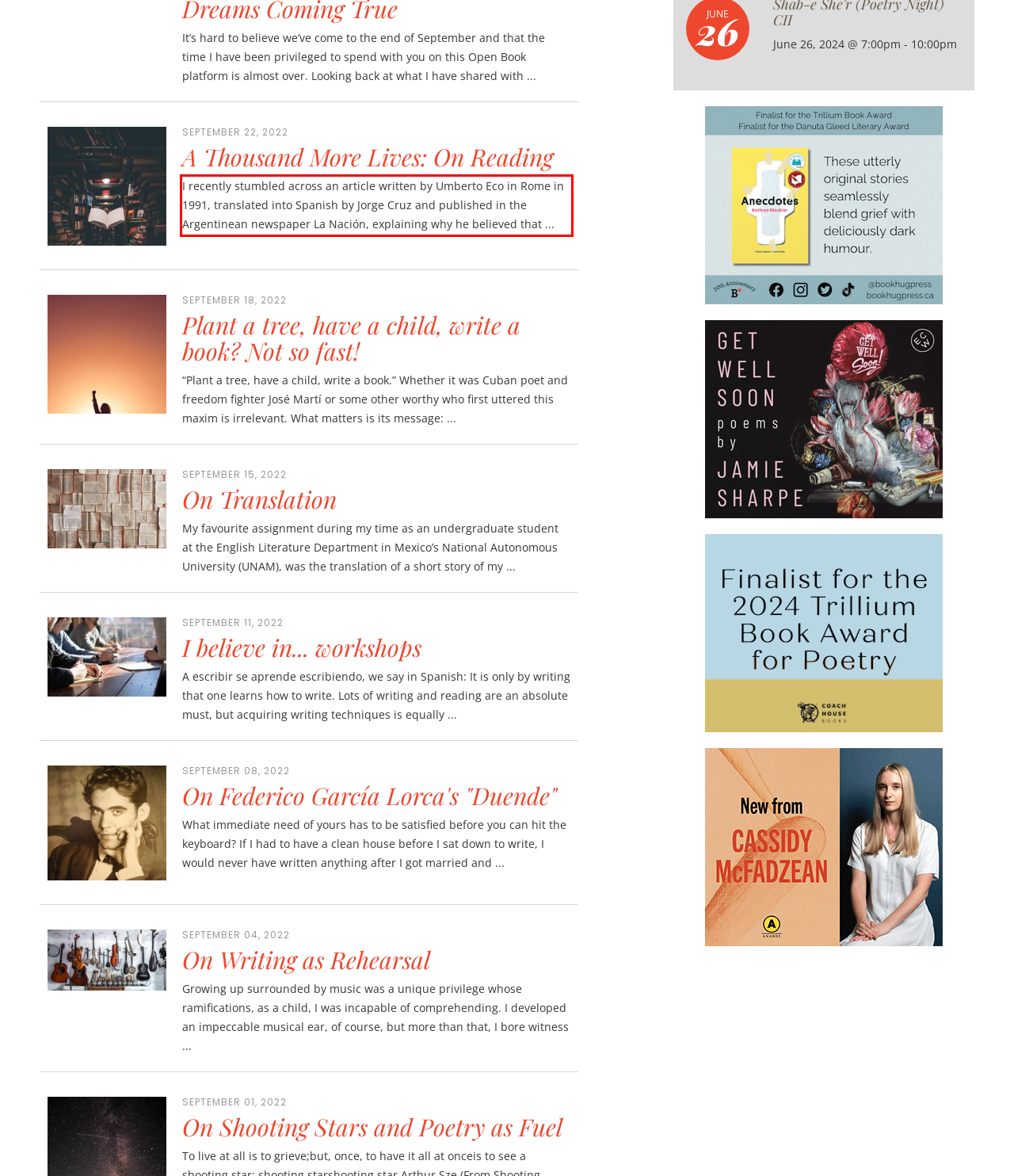Identify and transcribe the text content enclosed by the red bounding box in the given screenshot.

I recently stumbled across an article written by Umberto Eco in Rome in 1991, translated into Spanish by Jorge Cruz and published in the Argentinean newspaper La Nación, explaining why he believed that ...